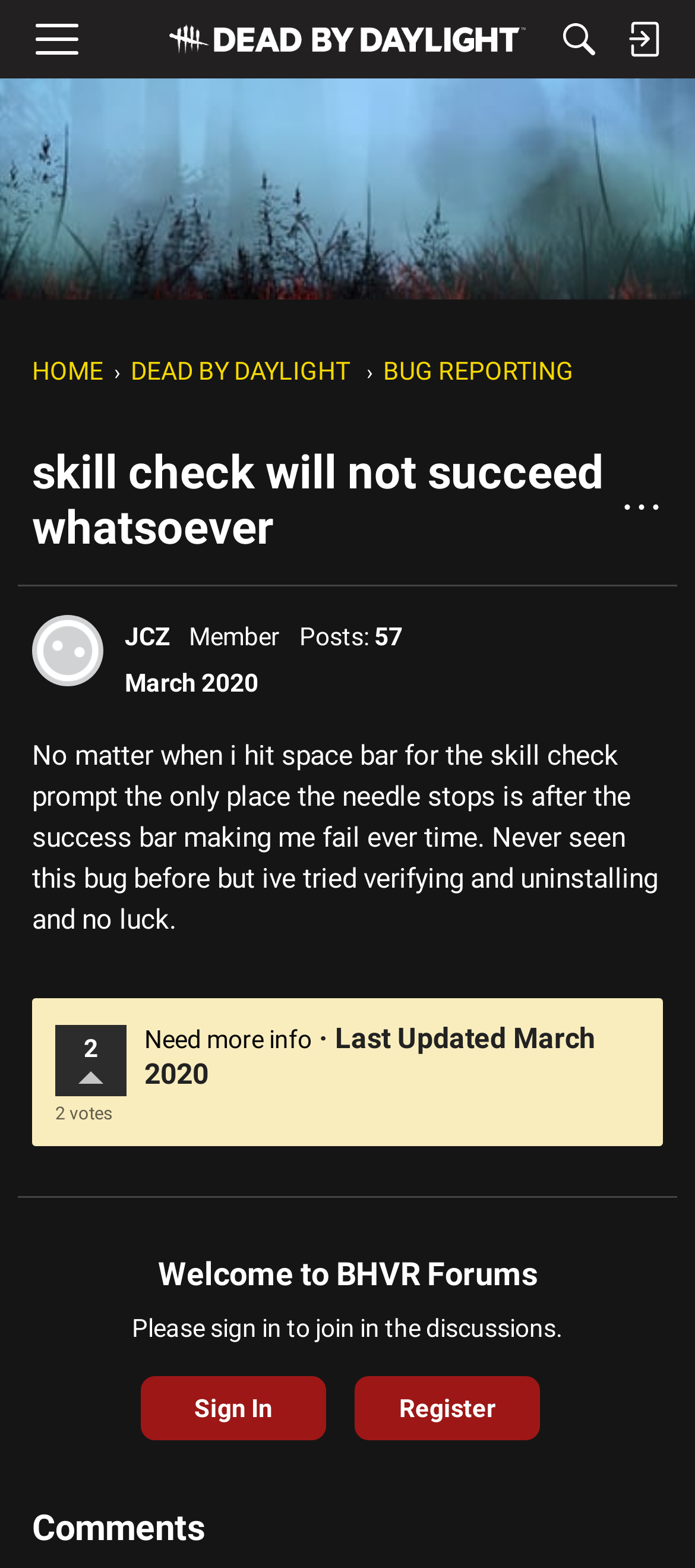Bounding box coordinates are given in the format (top-left x, top-left y, bottom-right x, bottom-right y). All values should be floating point numbers between 0 and 1. Provide the bounding box coordinate for the UI element described as: aria-label="Advertisement" name="aswift_1" title="Advertisement"

None